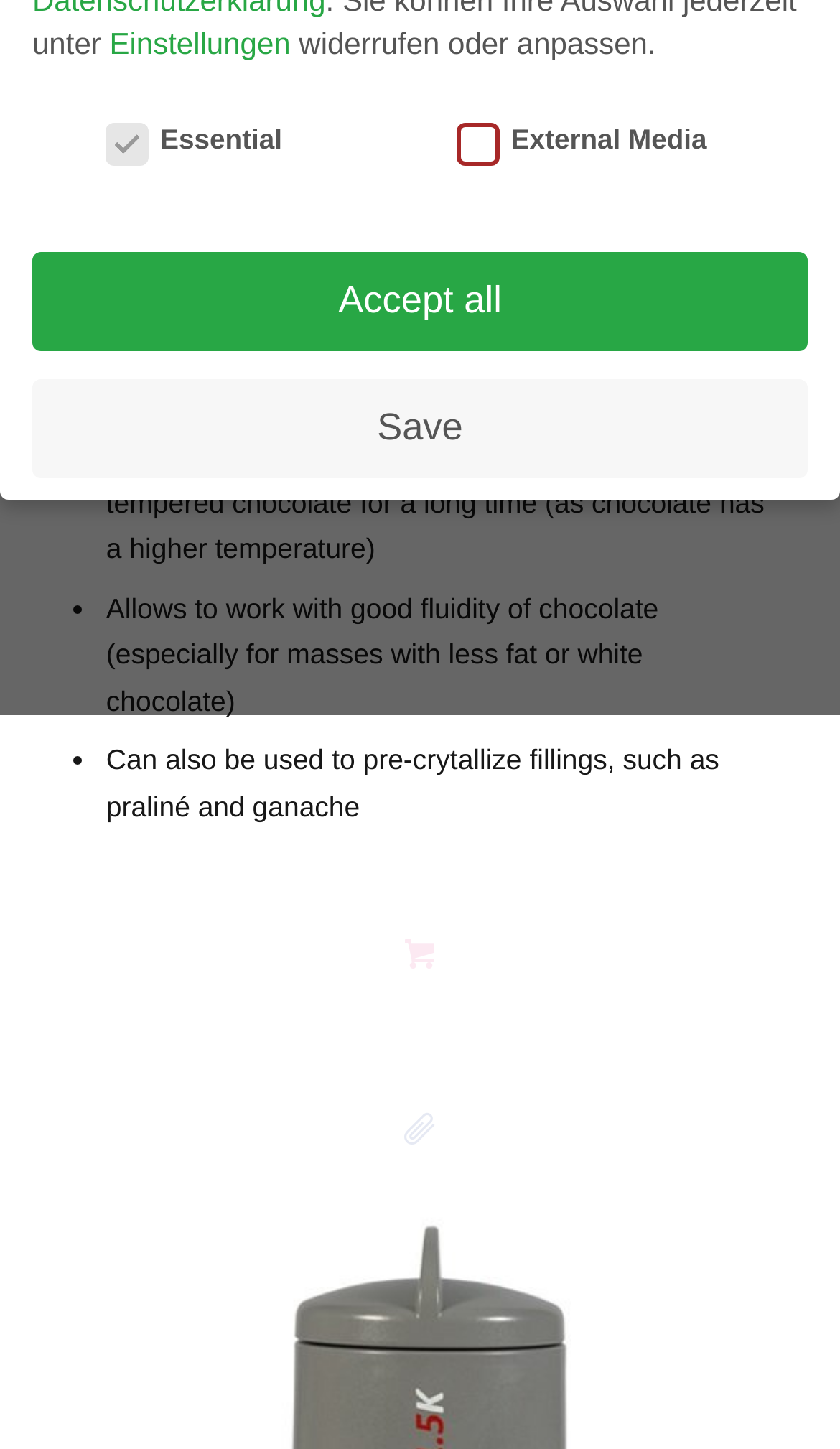Find the bounding box coordinates for the HTML element described in this sentence: "Einstellungen". Provide the coordinates as four float numbers between 0 and 1, in the format [left, top, right, bottom].

[0.13, 0.018, 0.346, 0.041]